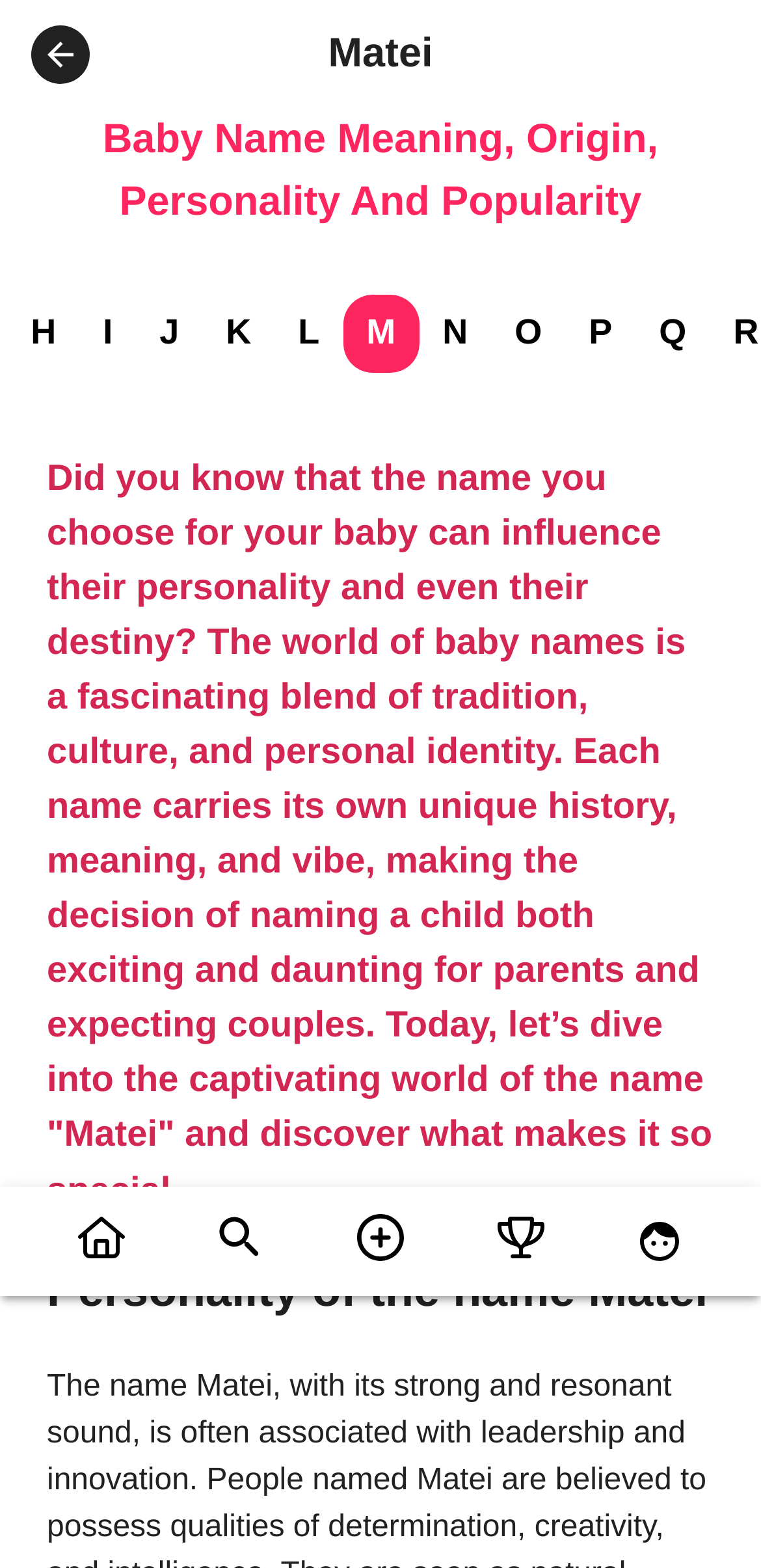Please specify the coordinates of the bounding box for the element that should be clicked to carry out this instruction: "view contests". The coordinates must be four float numbers between 0 and 1, formatted as [left, top, right, bottom].

[0.592, 0.757, 0.775, 0.827]